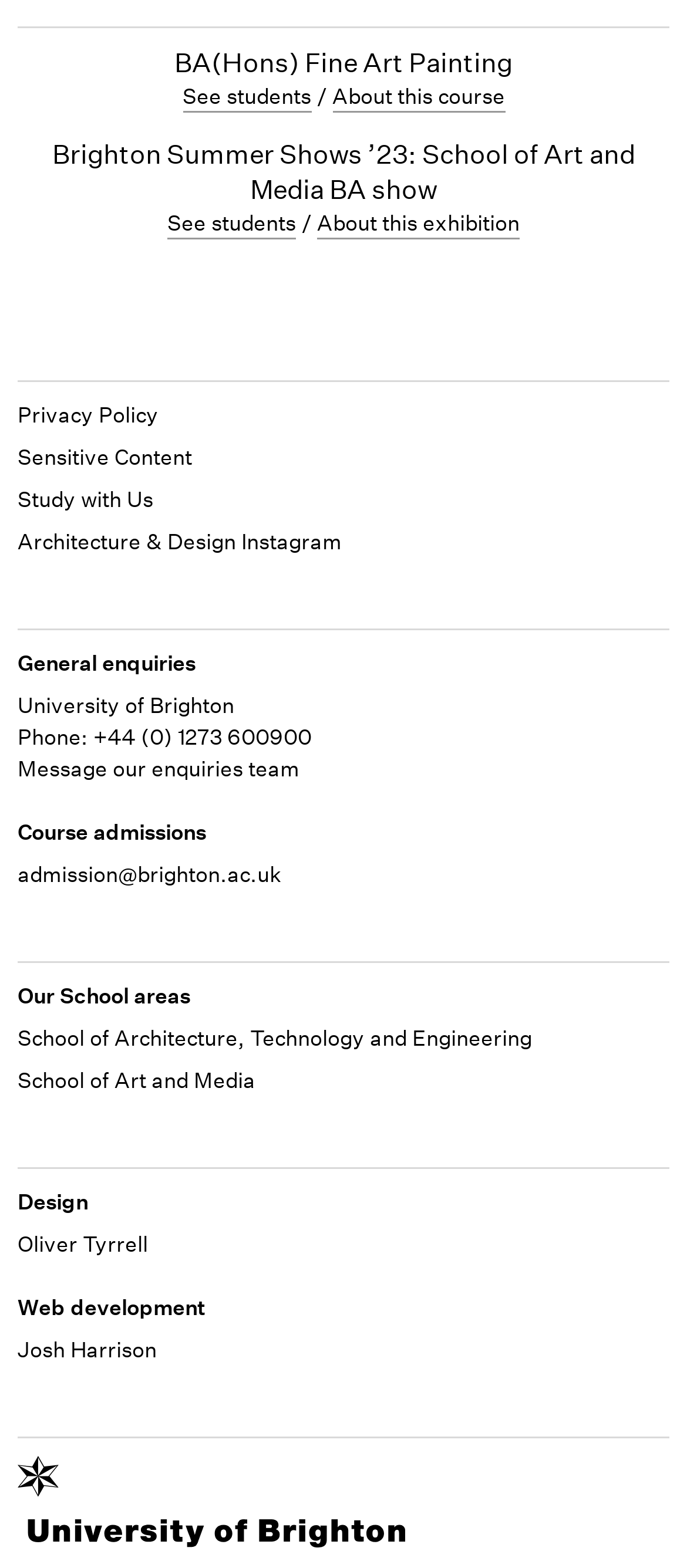Please find the bounding box coordinates of the clickable region needed to complete the following instruction: "View BA(Hons) Fine Art Painting course details". The bounding box coordinates must consist of four float numbers between 0 and 1, i.e., [left, top, right, bottom].

[0.026, 0.029, 0.974, 0.051]